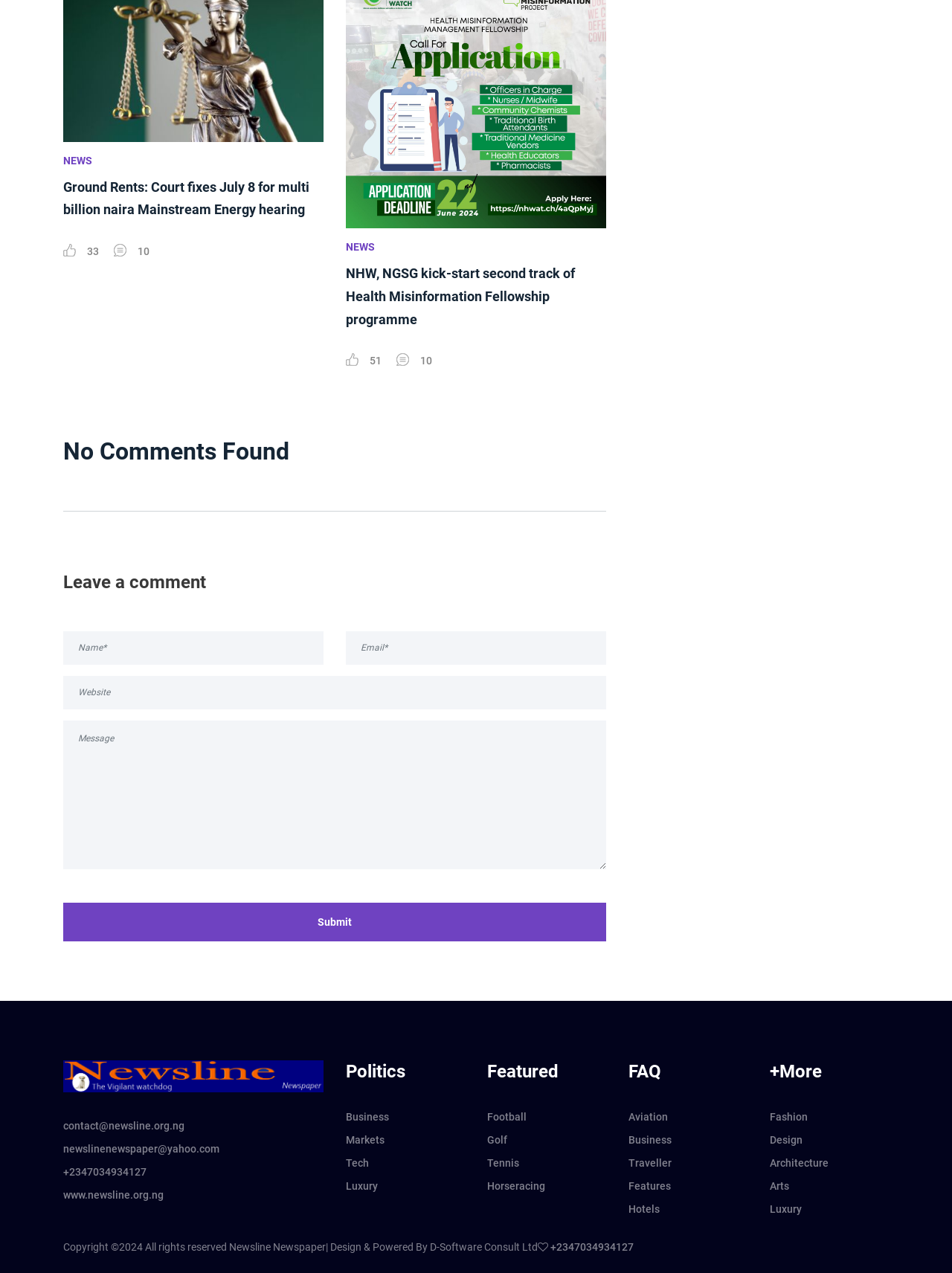Please determine the bounding box coordinates of the section I need to click to accomplish this instruction: "Contact us through email".

[0.066, 0.876, 0.34, 0.894]